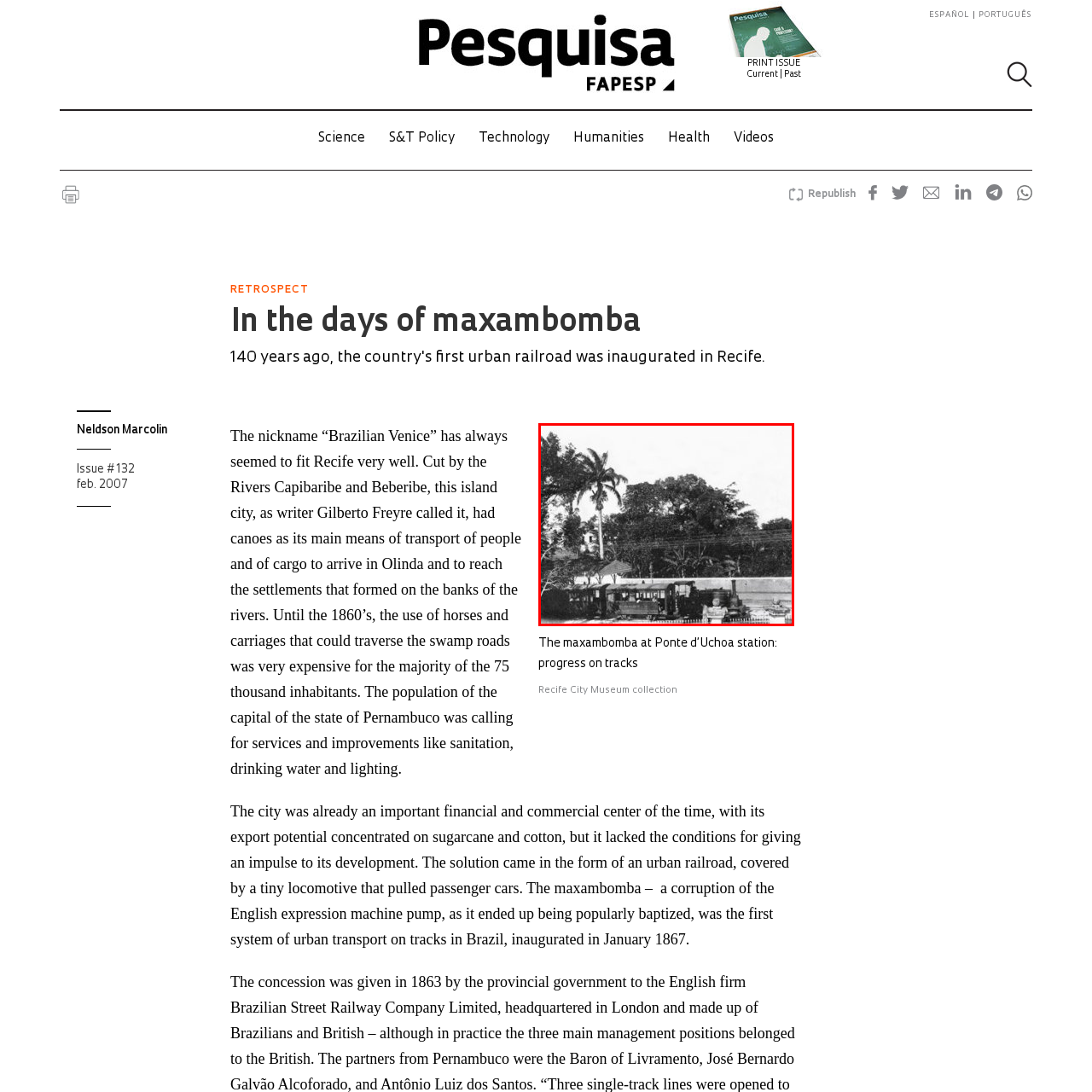What type of trees are visible in the image?
Observe the image within the red bounding box and generate a detailed answer, ensuring you utilize all relevant visual cues.

The caption describes the image as featuring the locomotive and passenger cars amidst a lush setting of palm trees and greenery, indicating that the type of trees visible in the image are palm trees.